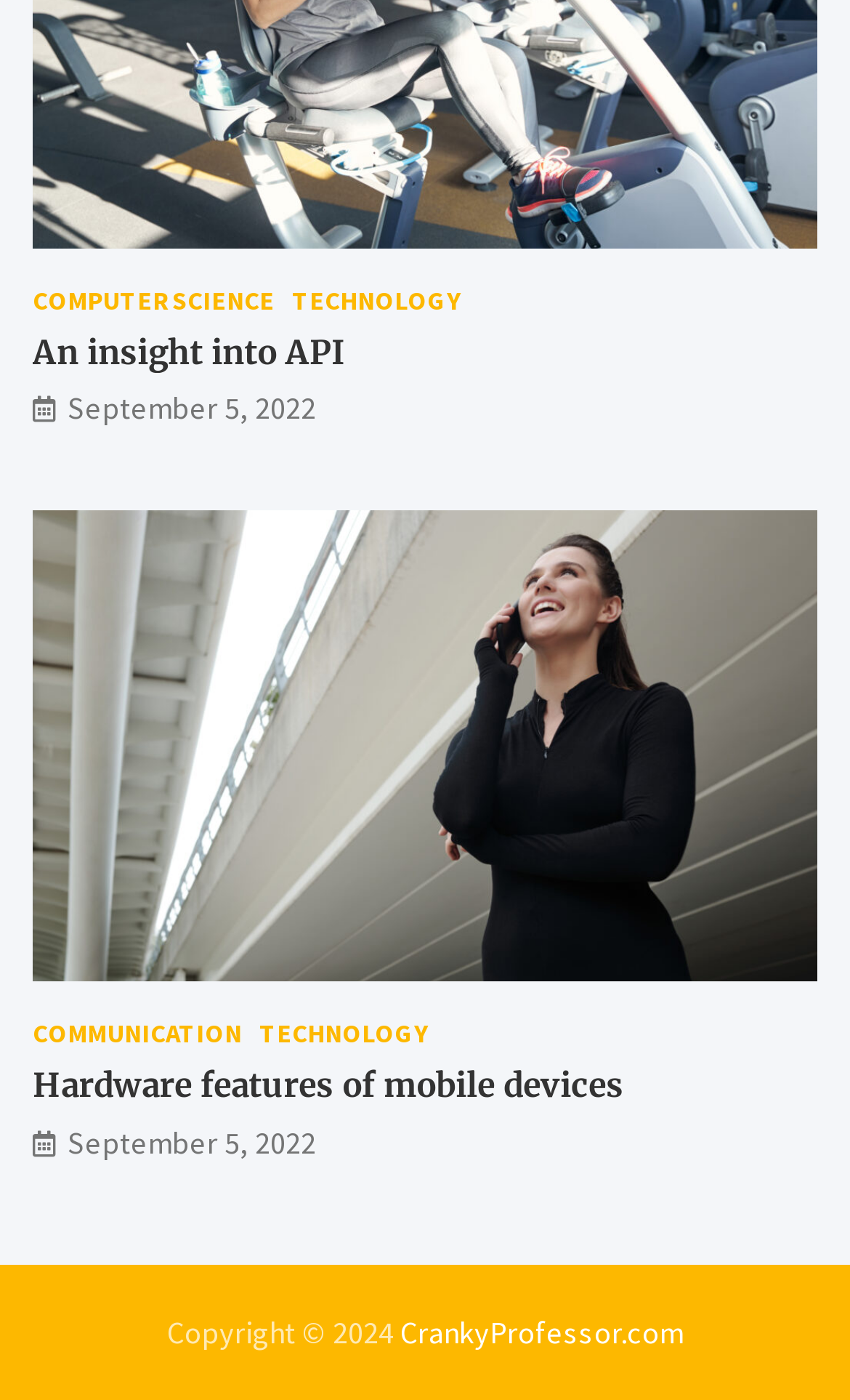What is the last link on the webpage?
Using the visual information, respond with a single word or phrase.

CrankyProfessor.com